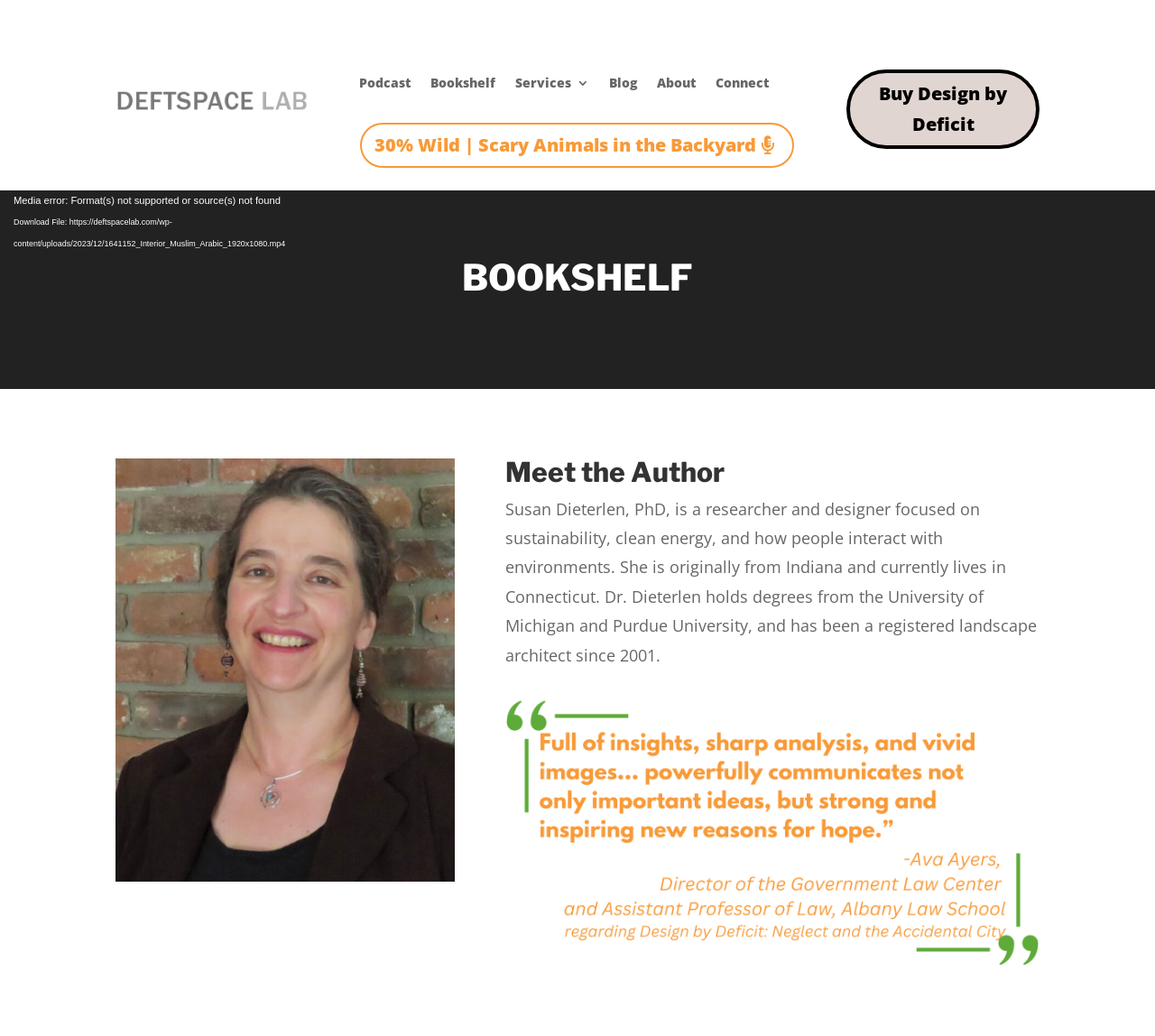Please identify the bounding box coordinates of the region to click in order to complete the given instruction: "Read about the author". The coordinates should be four float numbers between 0 and 1, i.e., [left, top, right, bottom].

[0.438, 0.442, 0.9, 0.477]